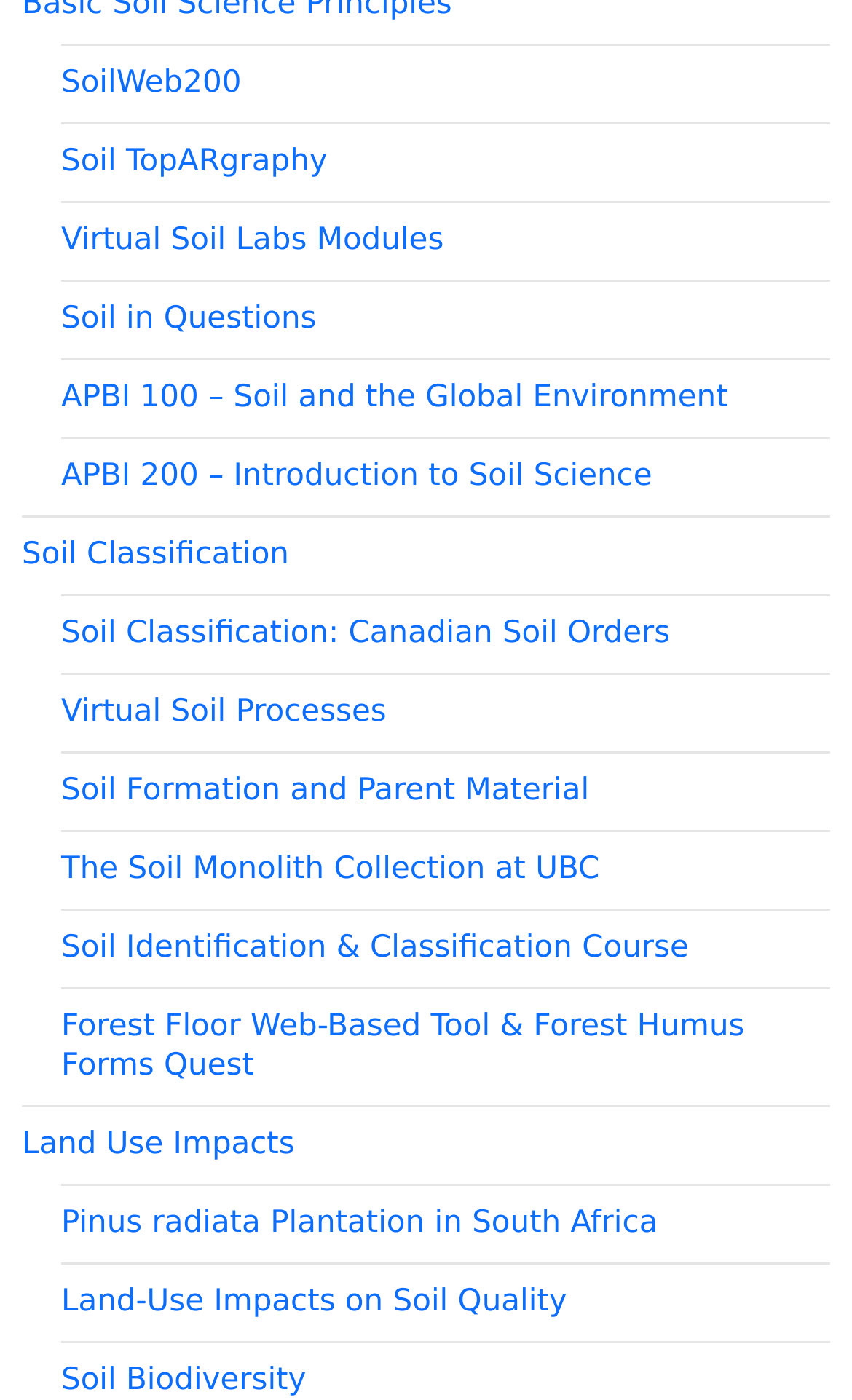What is the topic of the link 'APBI 100 – Soil and the Global Environment'?
Examine the webpage screenshot and provide an in-depth answer to the question.

The link 'APBI 100 – Soil and the Global Environment' suggests that it is related to the topic of soil and its impact on the global environment.